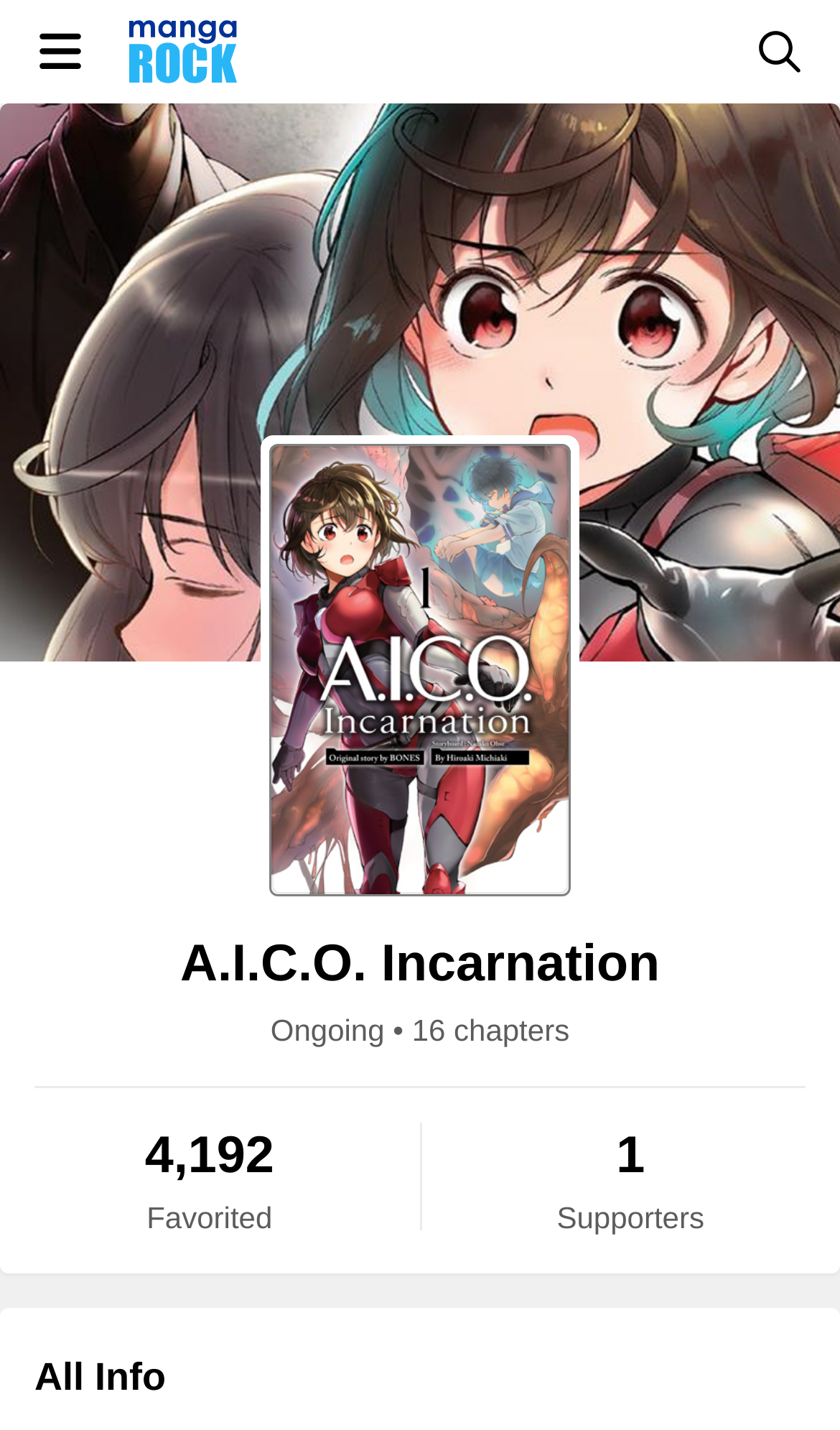Use a single word or phrase to answer this question: 
How many chapters are available for A.I.C.O. Incarnation?

16 chapters